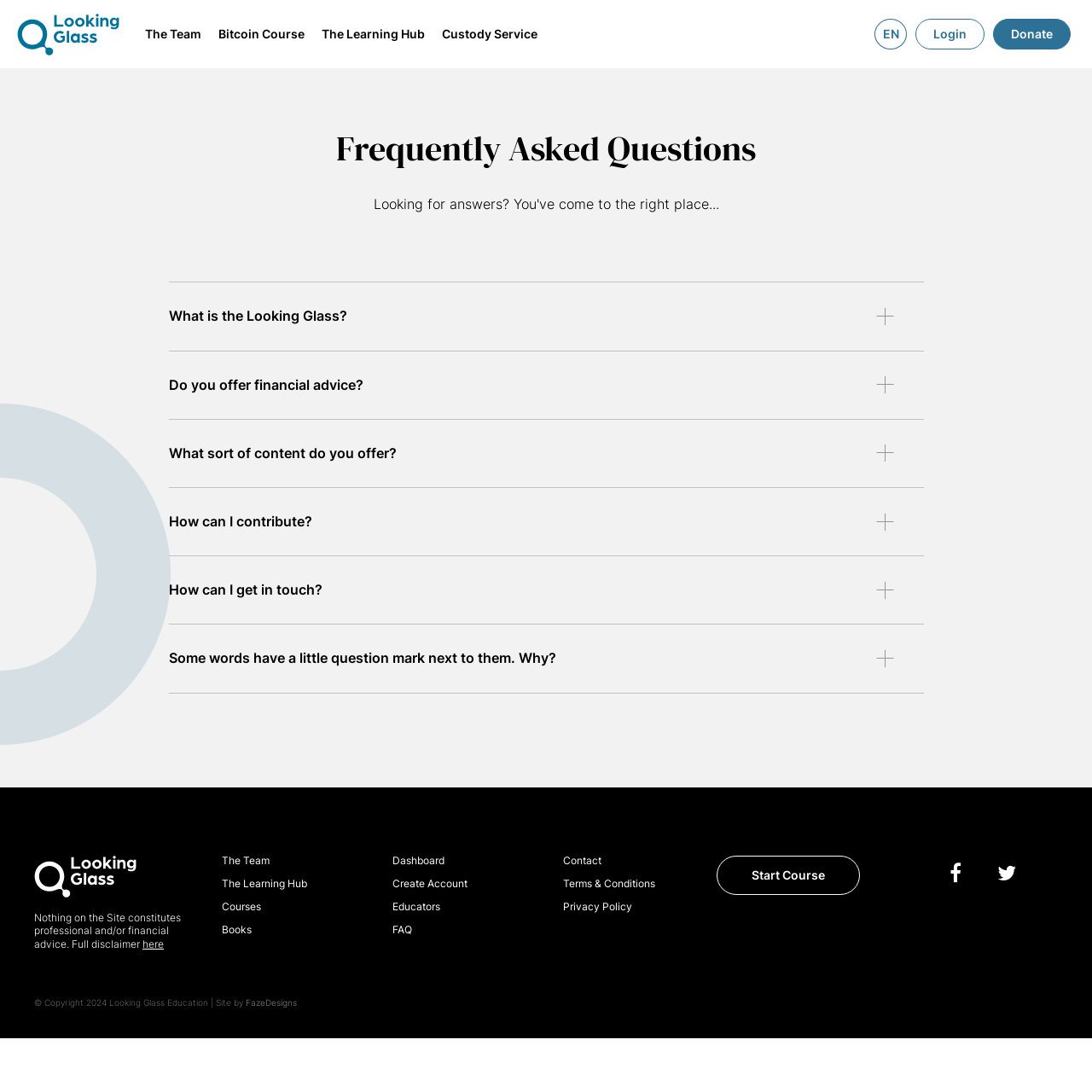Determine the bounding box coordinates for the clickable element to execute this instruction: "Click on the 'The Team' link". Provide the coordinates as four float numbers between 0 and 1, i.e., [left, top, right, bottom].

[0.129, 0.016, 0.188, 0.046]